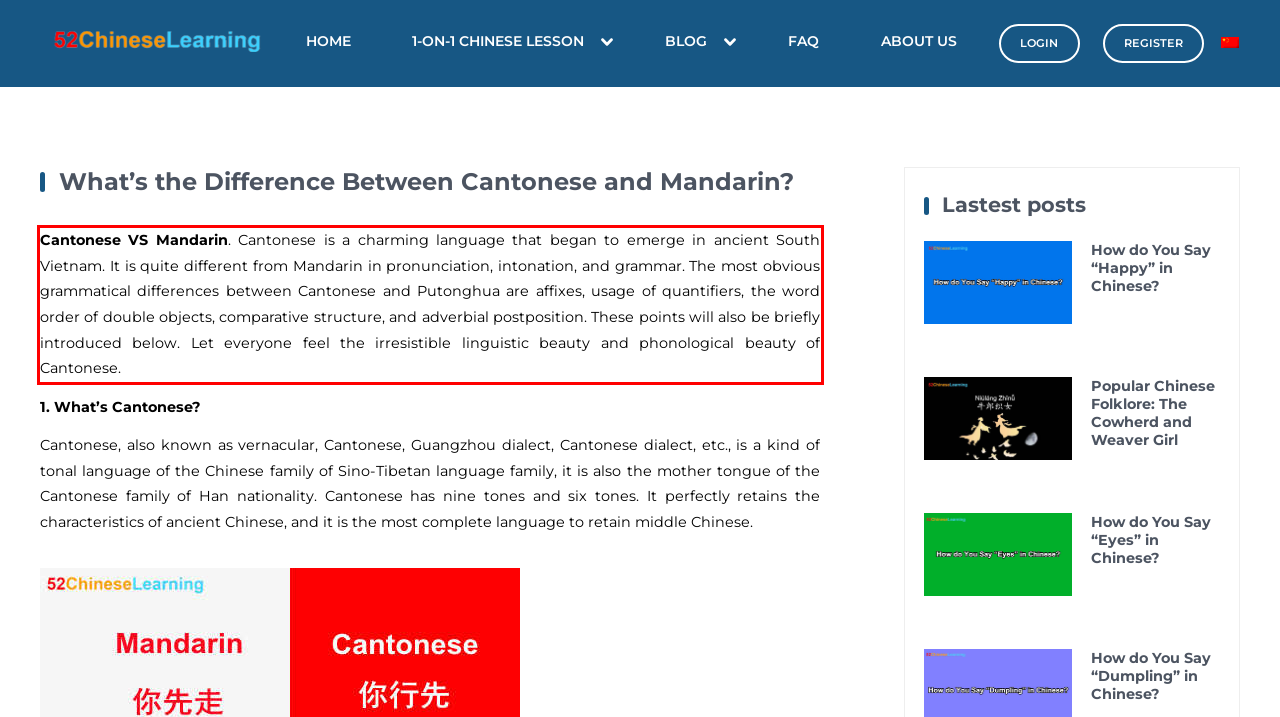Examine the screenshot of the webpage, locate the red bounding box, and perform OCR to extract the text contained within it.

Cantonese VS Mandarin. Cantonese is a charming language that began to emerge in ancient South Vietnam. It is quite different from Mandarin in pronunciation, intonation, and grammar. The most obvious grammatical differences between Cantonese and Putonghua are affixes, usage of quantifiers, the word order of double objects, comparative structure, and adverbial postposition. These points will also be briefly introduced below. Let everyone feel the irresistible linguistic beauty and phonological beauty of Cantonese.